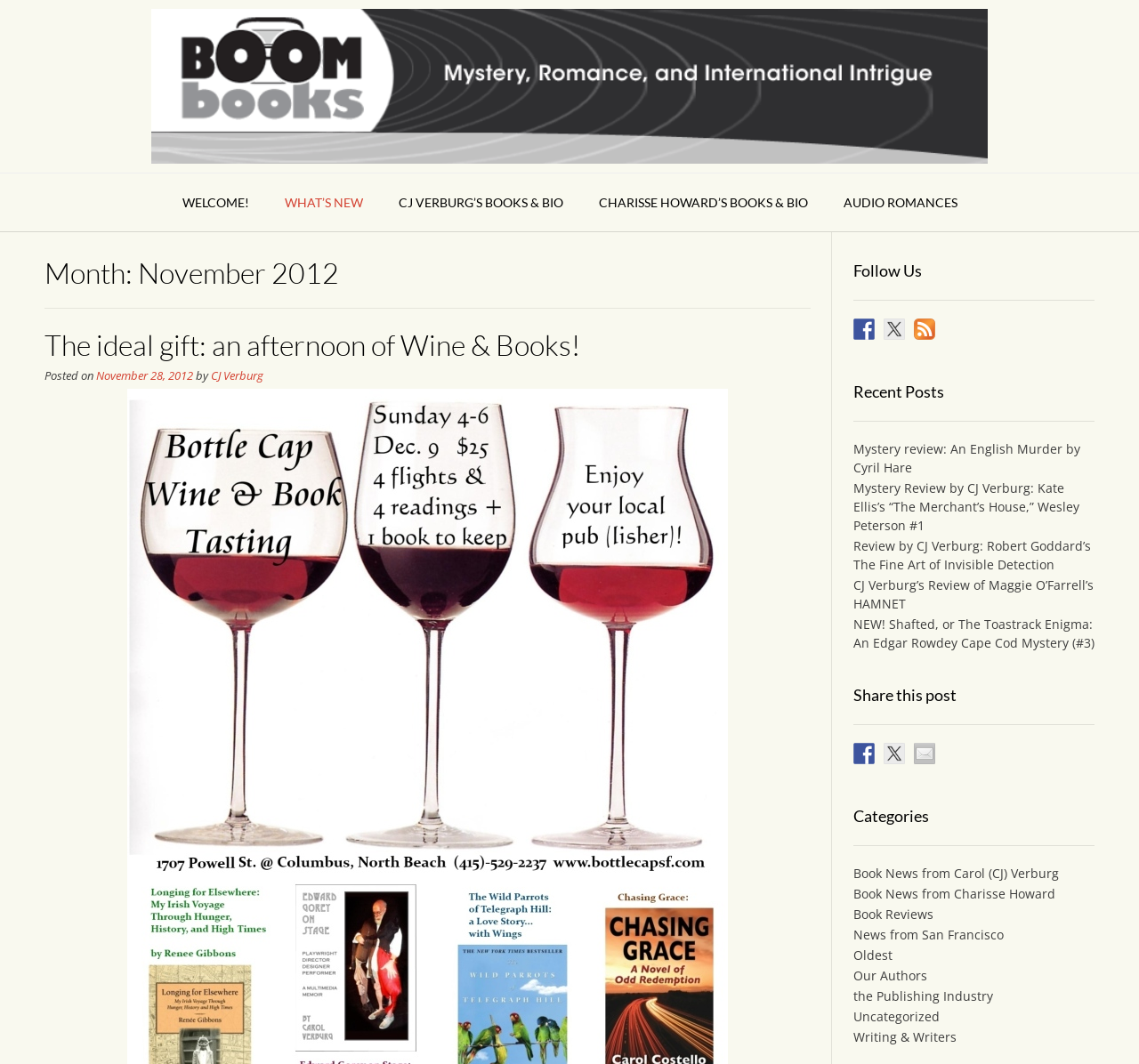Refer to the image and offer a detailed explanation in response to the question: What is the category of the post 'Mystery review: An English Murder by Cyril Hare'?

The post 'Mystery review: An English Murder by Cyril Hare' is listed under the 'Recent Posts' section, and its category can be inferred to be 'Book Reviews' based on its title and content.